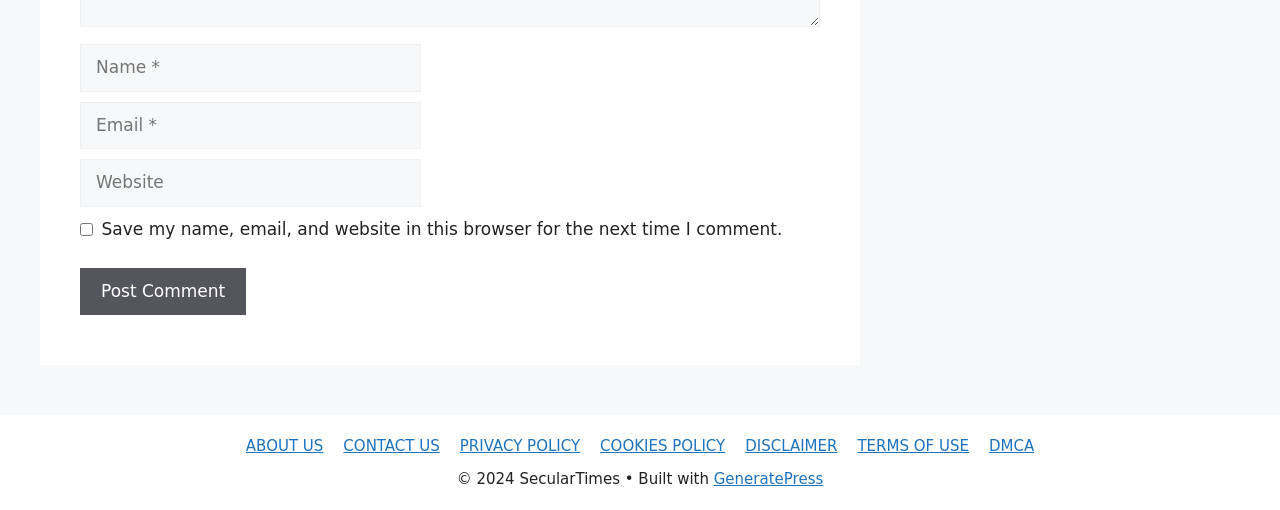Look at the image and write a detailed answer to the question: 
What is the theme of the website?

The copyright text at the bottom of the page reads '© 2024 SecularTimes', indicating that the website is related to secular topics or news.